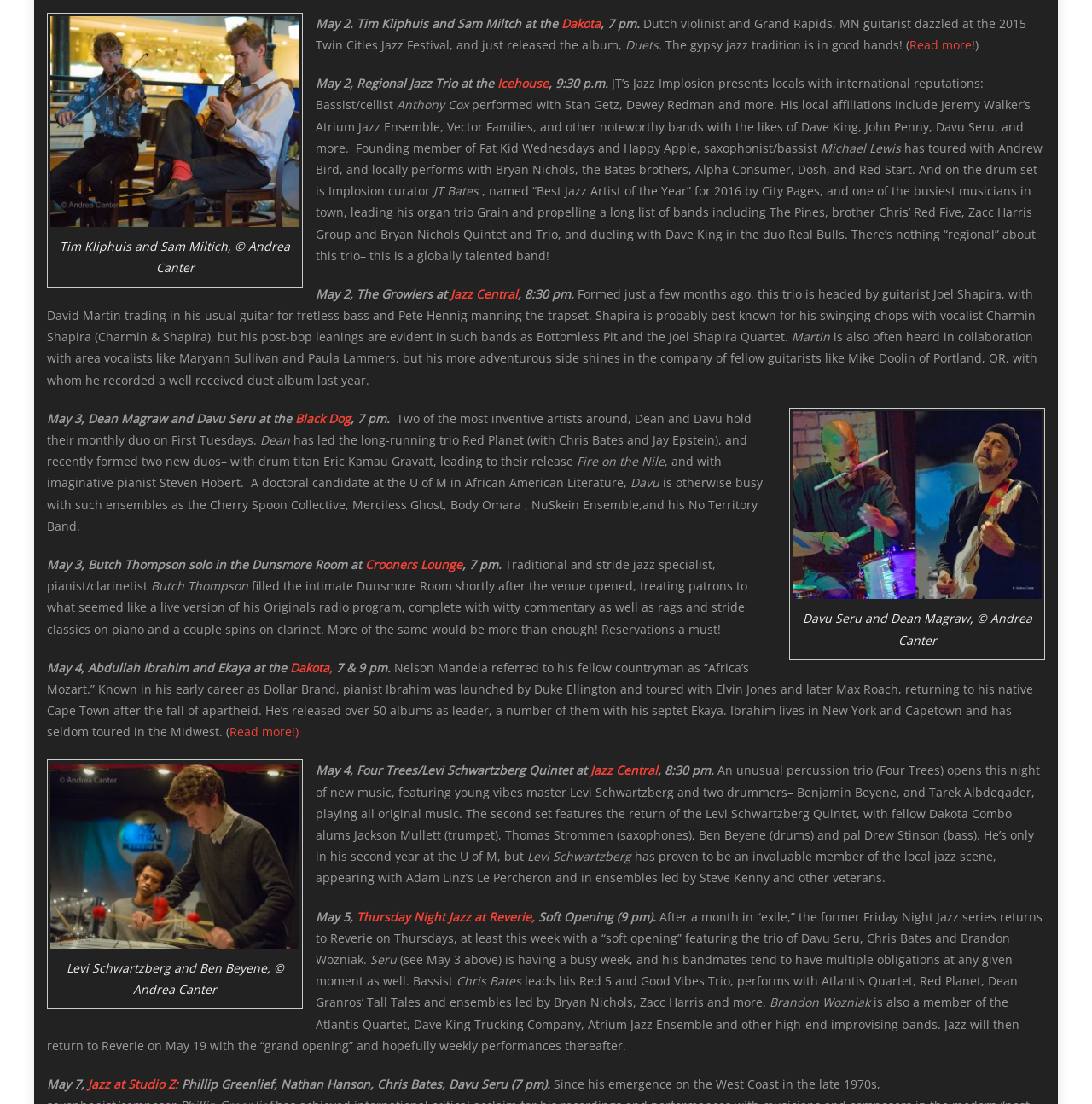Could you provide the bounding box coordinates for the portion of the screen to click to complete this instruction: "Learn more about Abdullah Ibrahim and Ekaya at the Dakota"?

[0.266, 0.597, 0.305, 0.612]